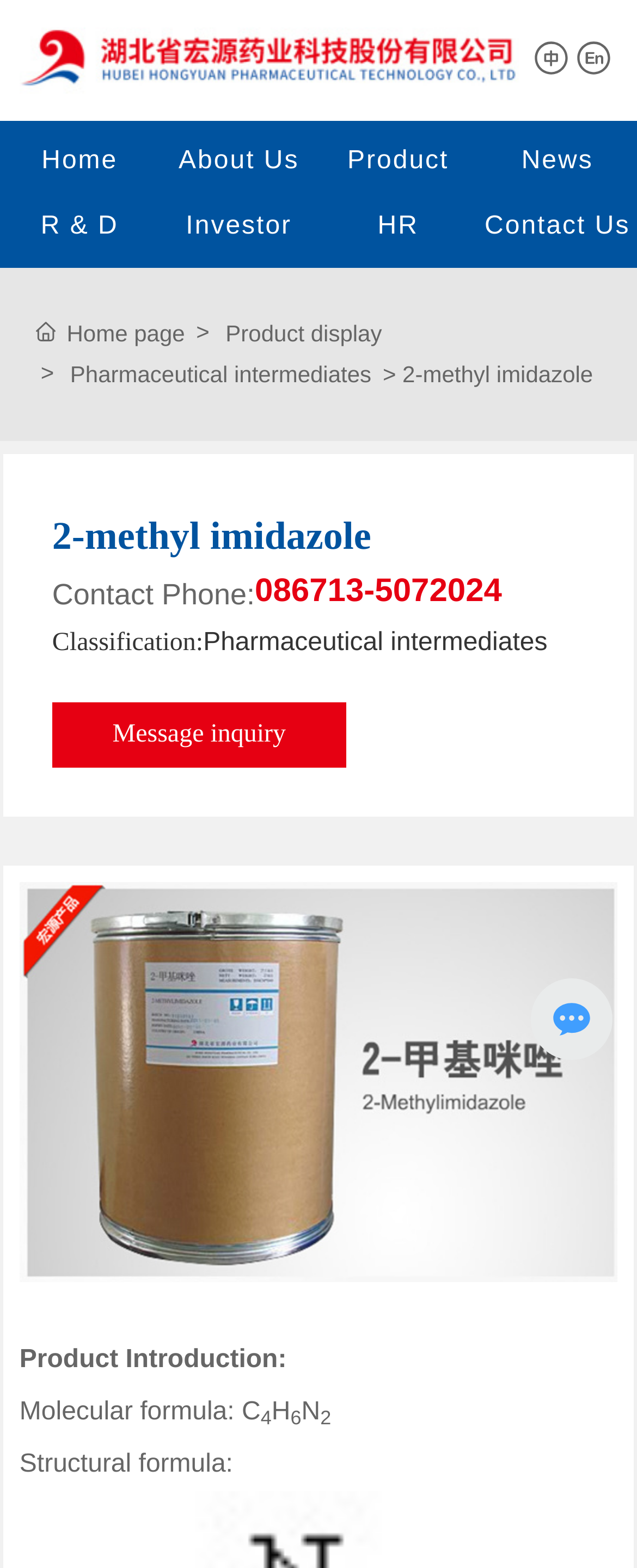Pinpoint the bounding box coordinates of the clickable element needed to complete the instruction: "Go to the Home page". The coordinates should be provided as four float numbers between 0 and 1: [left, top, right, bottom].

None